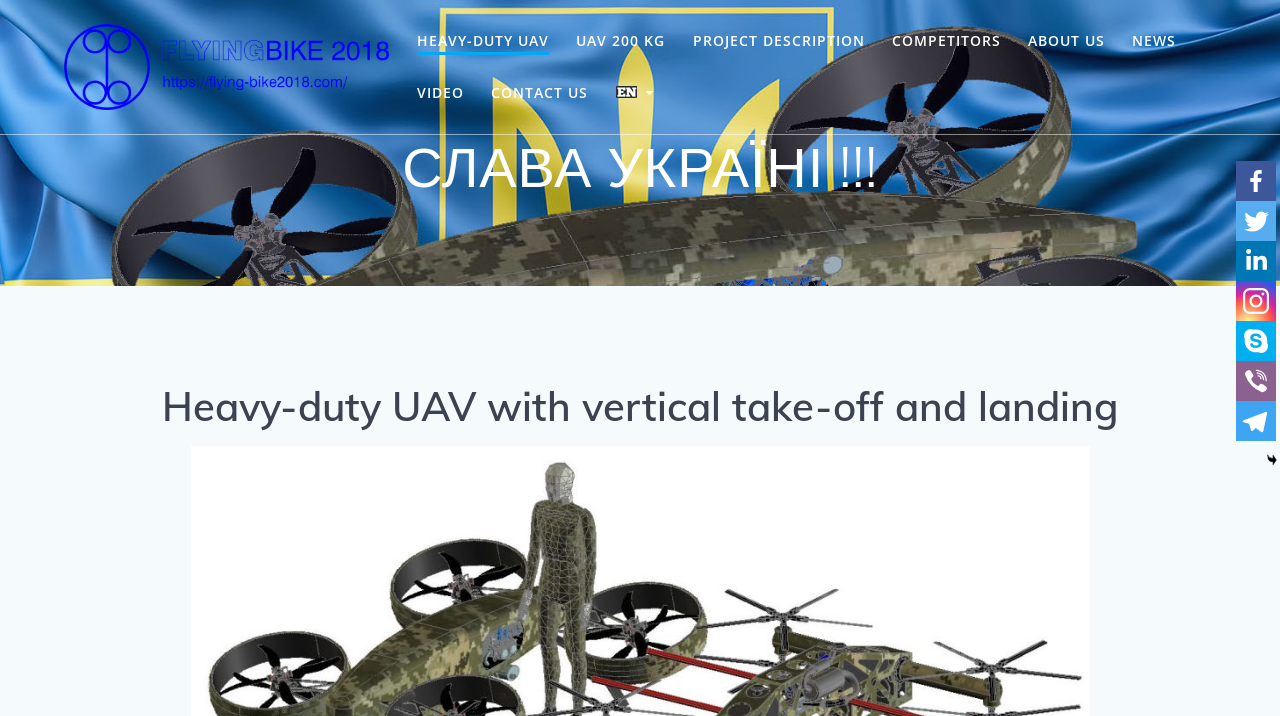Find the bounding box coordinates of the area to click in order to follow the instruction: "Contact us".

[0.384, 0.115, 0.46, 0.146]